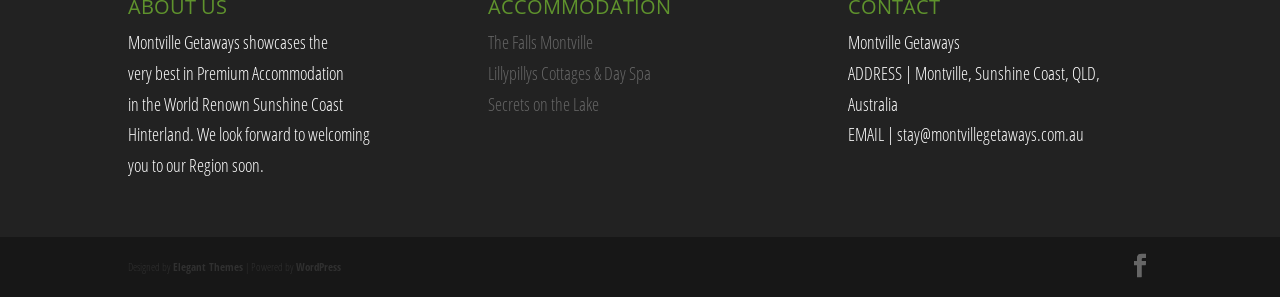Can you look at the image and give a comprehensive answer to the question:
How many accommodation options are listed?

There are three links listed: 'The Falls Montville', 'Lillypillys Cottages & Day Spa', and 'Secrets on the Lake', which are likely accommodation options.